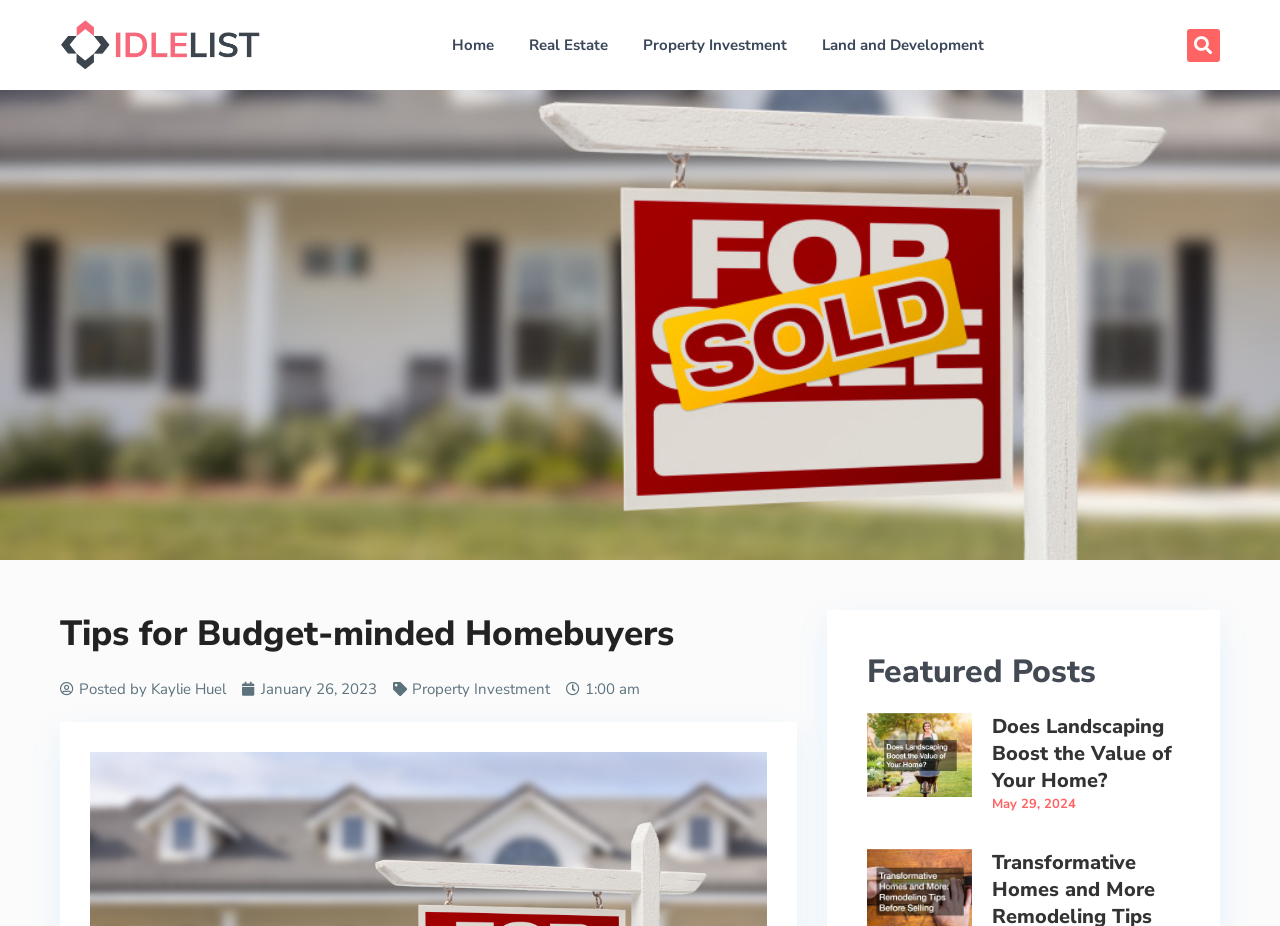What is the author of the article?
Use the image to give a comprehensive and detailed response to the question.

I found the author's name by looking at the 'Posted by' section, which is located below the main heading. The text 'Posted by' is followed by the author's name, 'Kaylie Huel'.